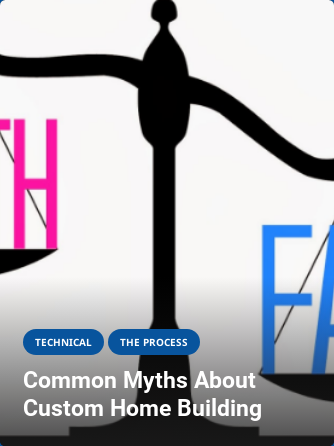Present an elaborate depiction of the scene captured in the image.

The image features a stylized graphic representation of a scale, balancing the concepts of "Faith" and "Myths" in a custom home building context. The left side showcases the word "Faith" in vibrant pink, while the right side presents "Myths" in a cool blue tone. This visual is accompanied by a prominent title: "Common Myths About Custom Home Building," which suggests a focus on debunking prevalent misconceptions in the industry. Below the title, two buttons labeled "TECHNICAL" and "THE PROCESS" indicate pathways to further information on custom home building's technical aspects and procedural insights. The design evokes a sense of inquiry and education, inviting viewers to explore the truths behind common beliefs in custom home construction.